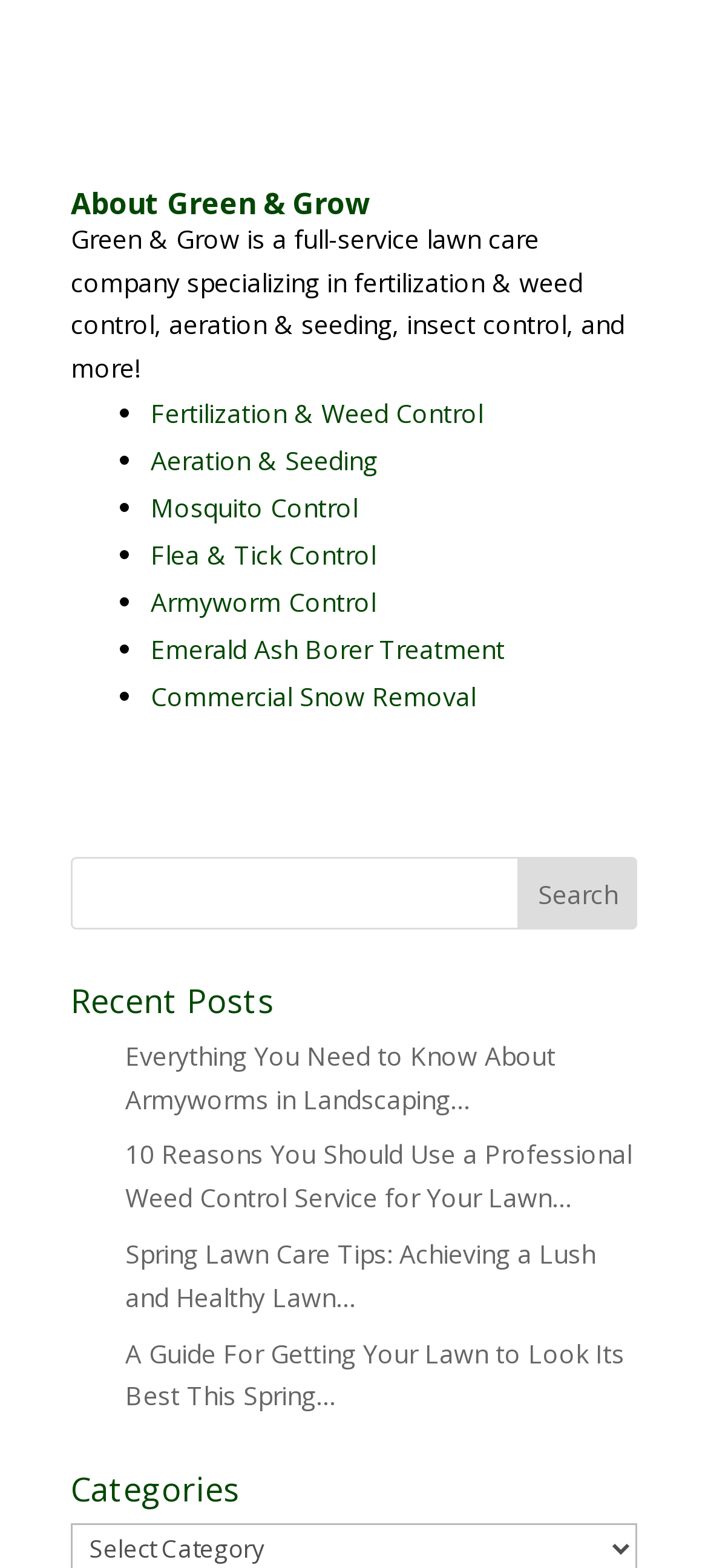How many recent posts are listed?
Using the information from the image, answer the question thoroughly.

The webpage has a section titled 'Recent Posts' which lists four links to articles, namely 'Everything You Need to Know About Armyworms in Landscaping…', '10 Reasons You Should Use a Professional Weed Control Service for Your Lawn…', 'Spring Lawn Care Tips: Achieving a Lush and Healthy Lawn…', and 'A Guide For Getting Your Lawn to Look Its Best This Spring…'.